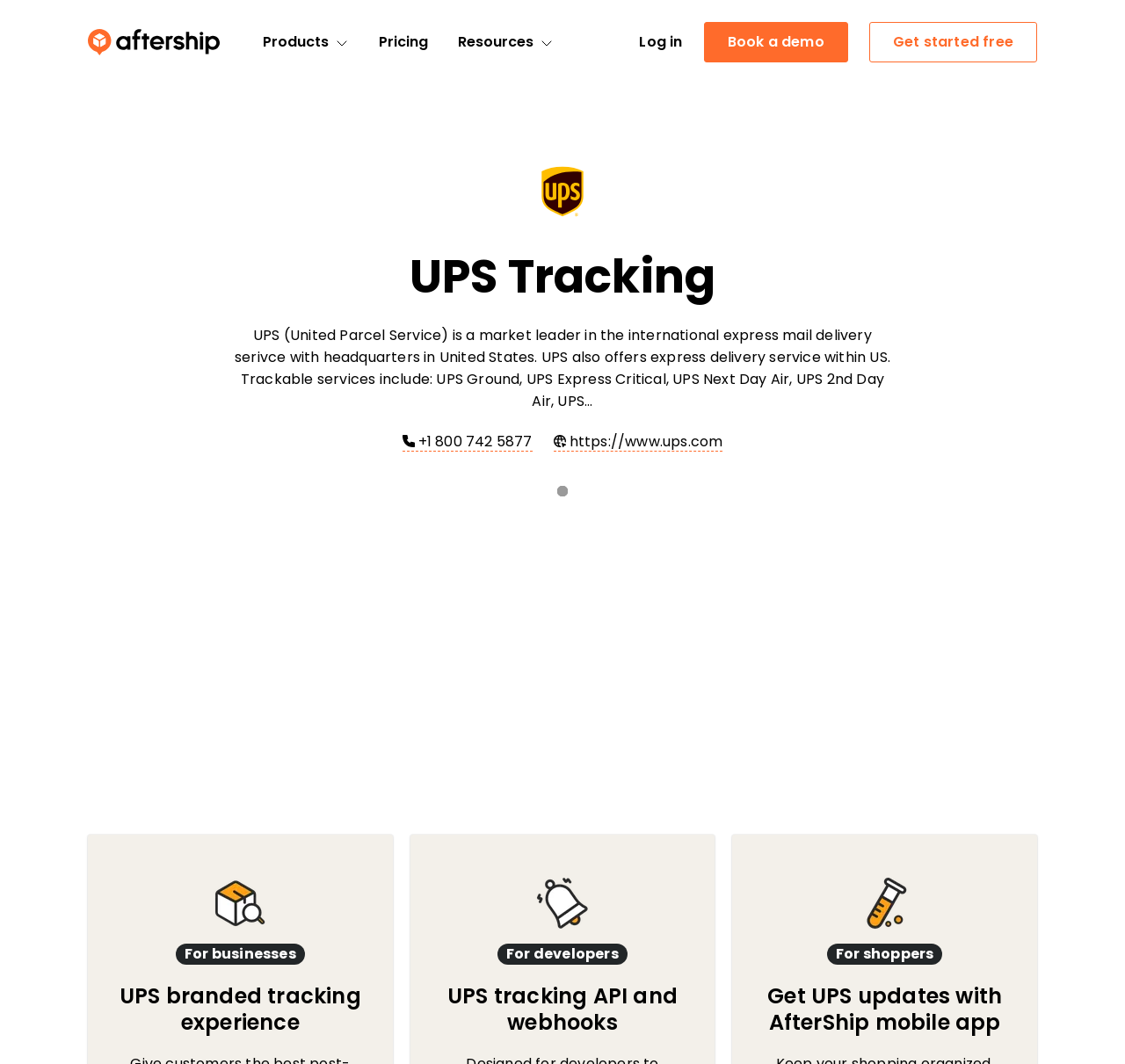Could you please study the image and provide a detailed answer to the question:
What is the purpose of the 'Book a demo' button?

The 'Book a demo' button is a call-to-action element on the webpage, suggesting that users can schedule a demonstration of the service to learn more about its features and capabilities.